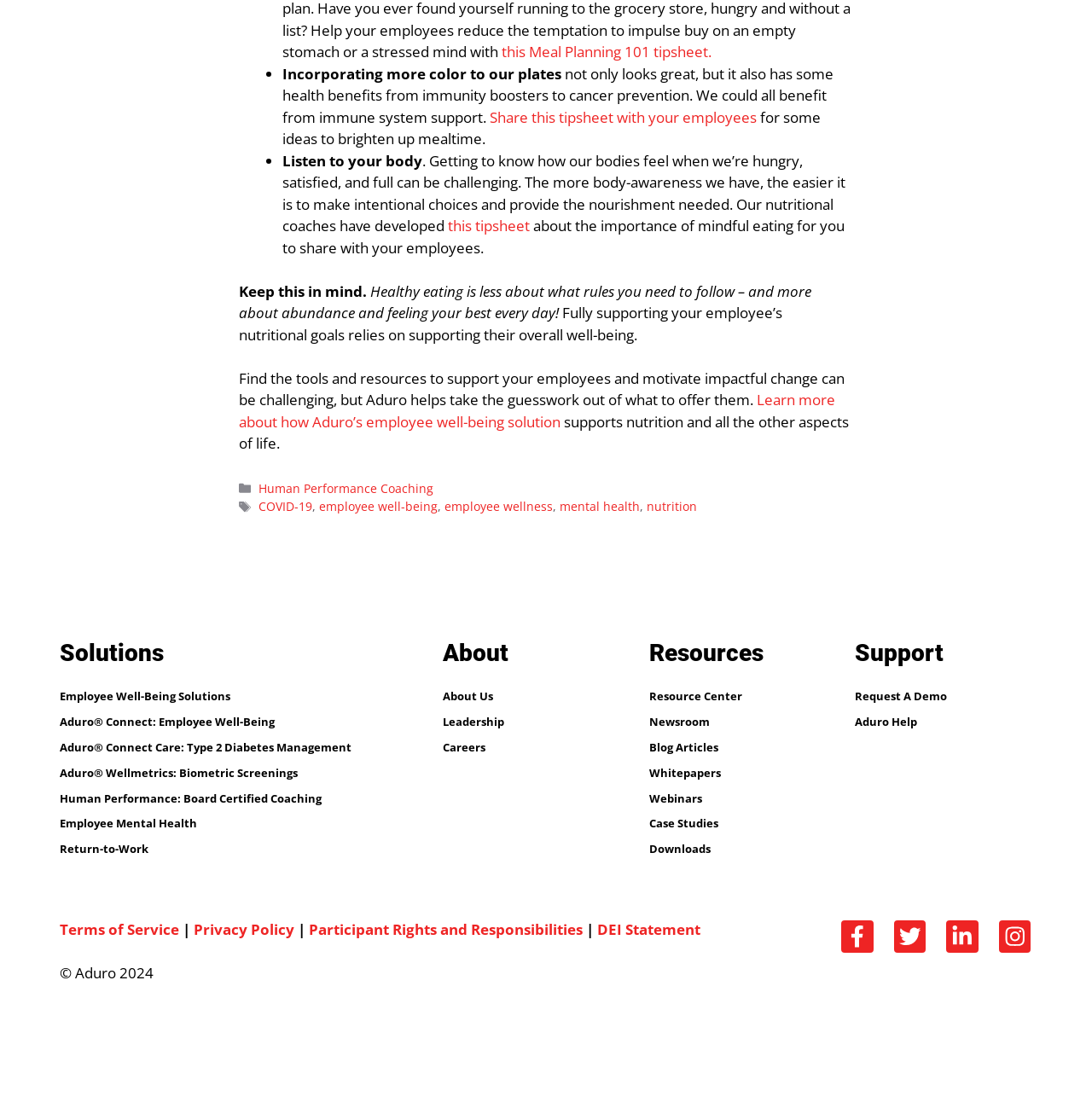Could you find the bounding box coordinates of the clickable area to complete this instruction: "View Employee Well-Being Solutions"?

[0.055, 0.621, 0.211, 0.635]